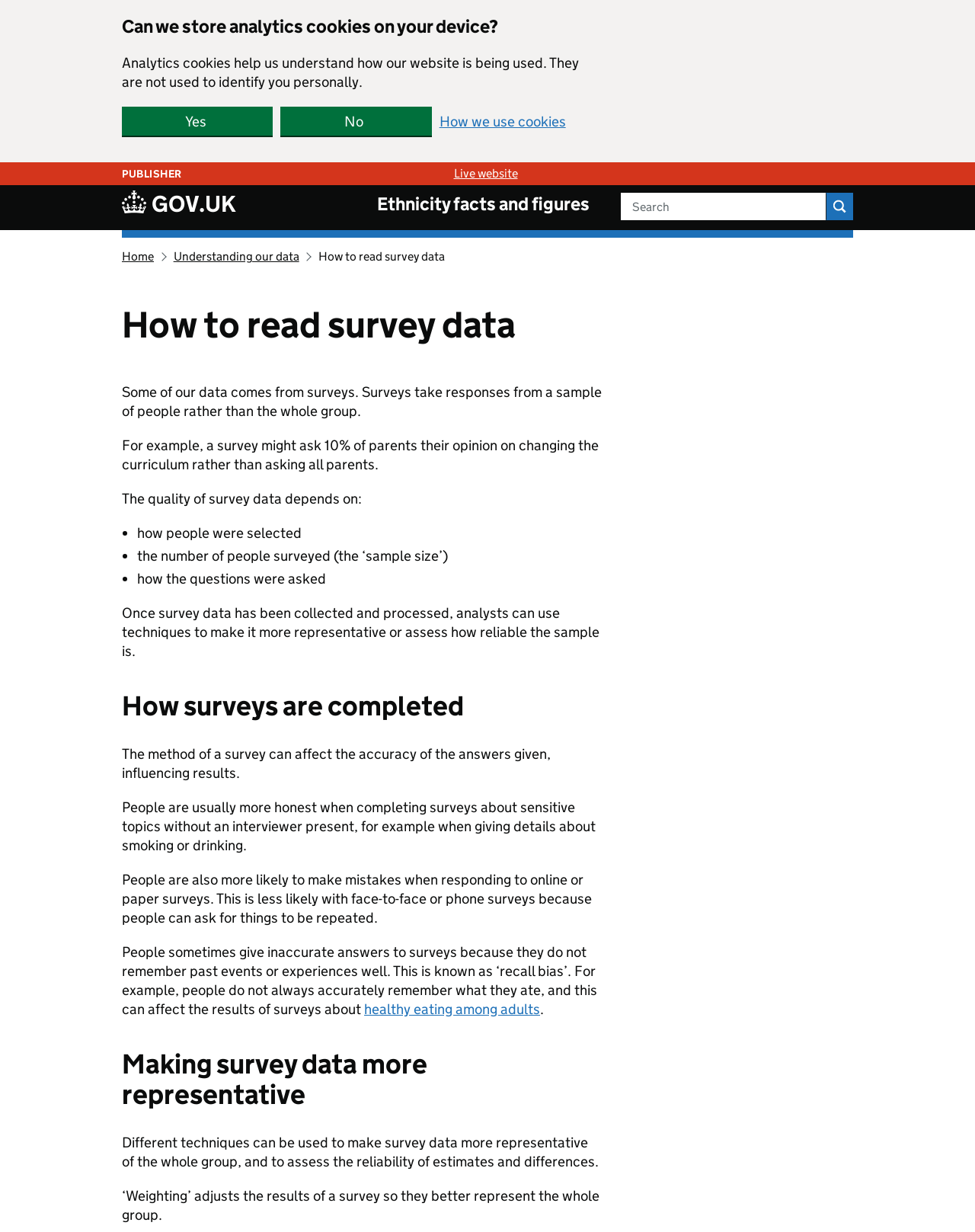Determine the bounding box coordinates of the section to be clicked to follow the instruction: "Go to Ethnicity facts and figures homepage". The coordinates should be given as four float numbers between 0 and 1, formatted as [left, top, right, bottom].

[0.125, 0.202, 0.158, 0.214]